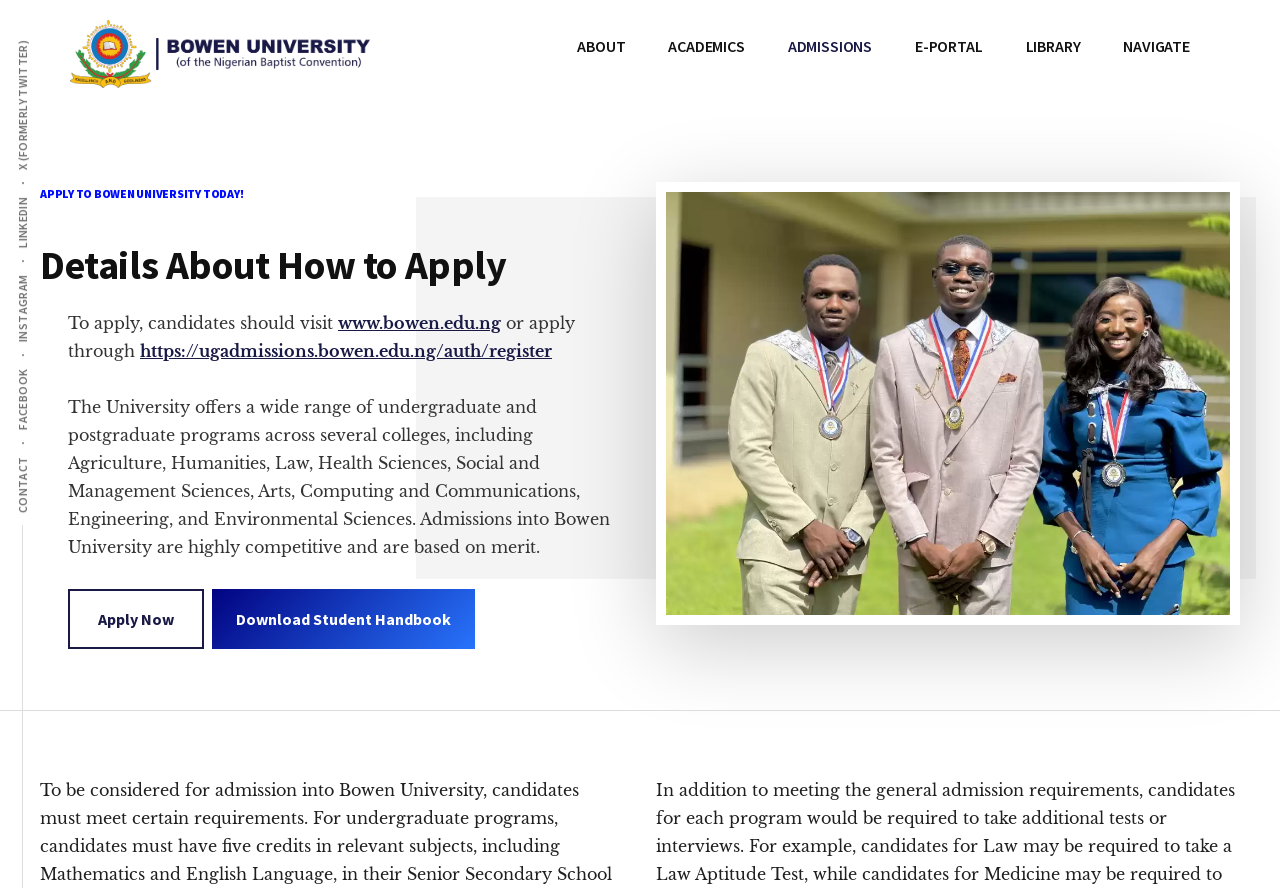Please determine the bounding box coordinates of the area that needs to be clicked to complete this task: 'Download 'Student Handbook''. The coordinates must be four float numbers between 0 and 1, formatted as [left, top, right, bottom].

[0.166, 0.663, 0.371, 0.731]